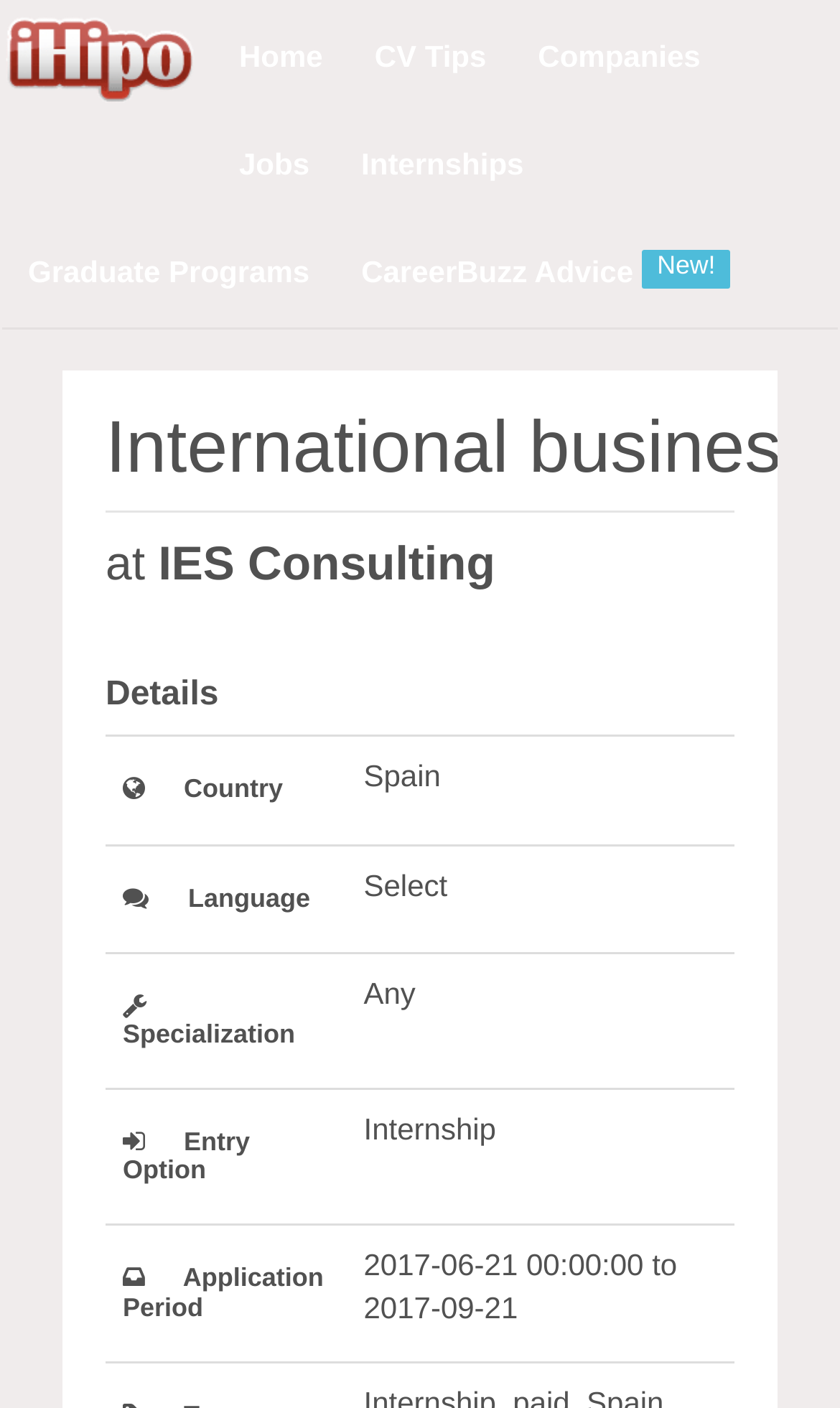What type of job is being offered?
Answer the question with a single word or phrase derived from the image.

International business developer